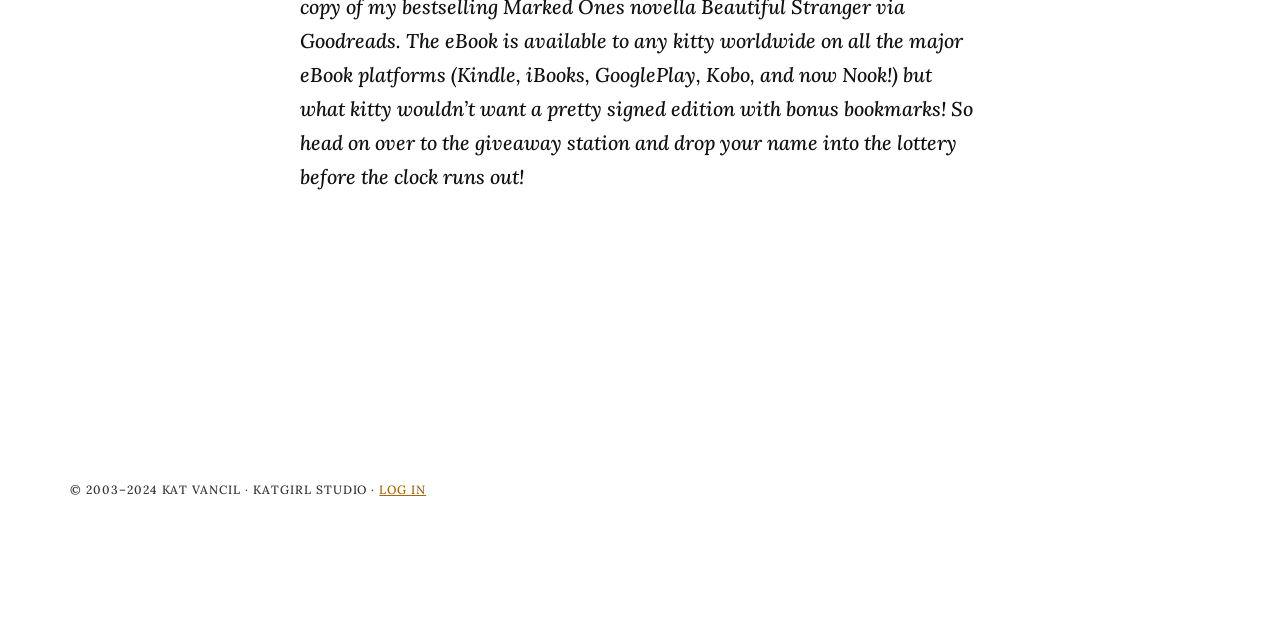Using the provided description Log in, find the bounding box coordinates for the UI element. Provide the coordinates in (top-left x, top-left y, bottom-right x, bottom-right y) format, ensuring all values are between 0 and 1.

[0.296, 0.753, 0.333, 0.776]